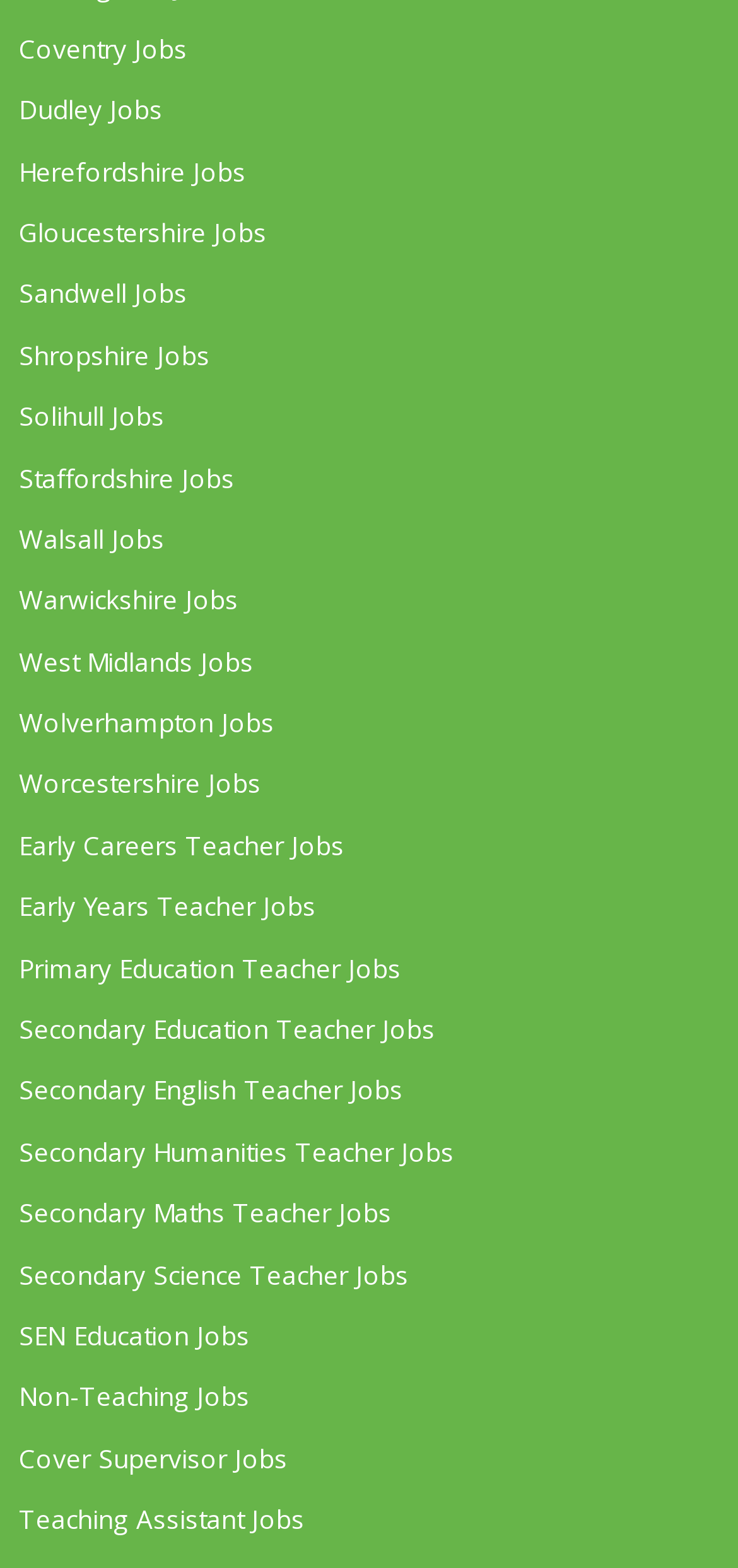Please find the bounding box coordinates for the clickable element needed to perform this instruction: "Search for West Midlands Jobs".

[0.026, 0.405, 0.344, 0.439]